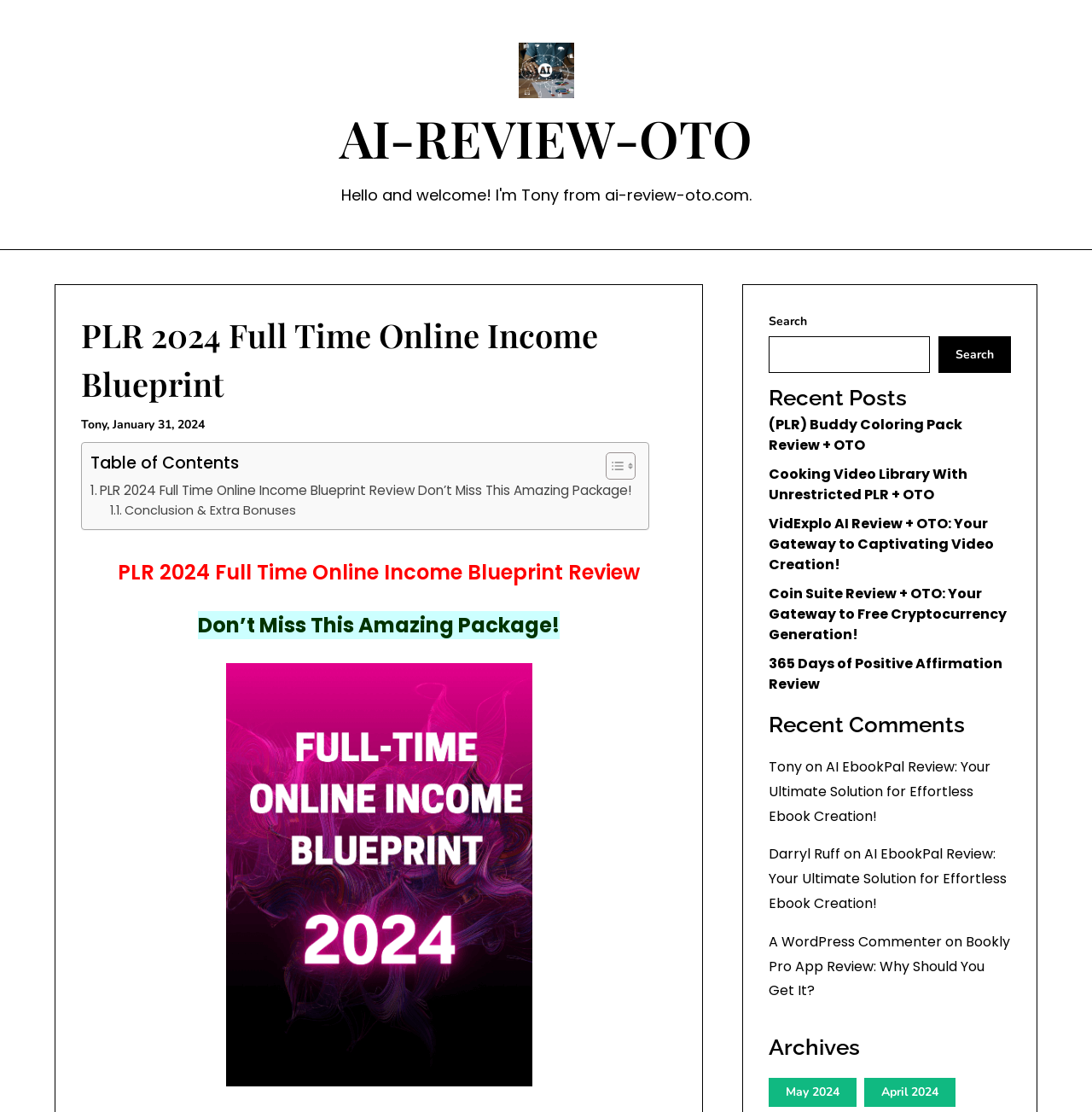How many recent posts are listed on the webpage?
Answer the question based on the image using a single word or a brief phrase.

5